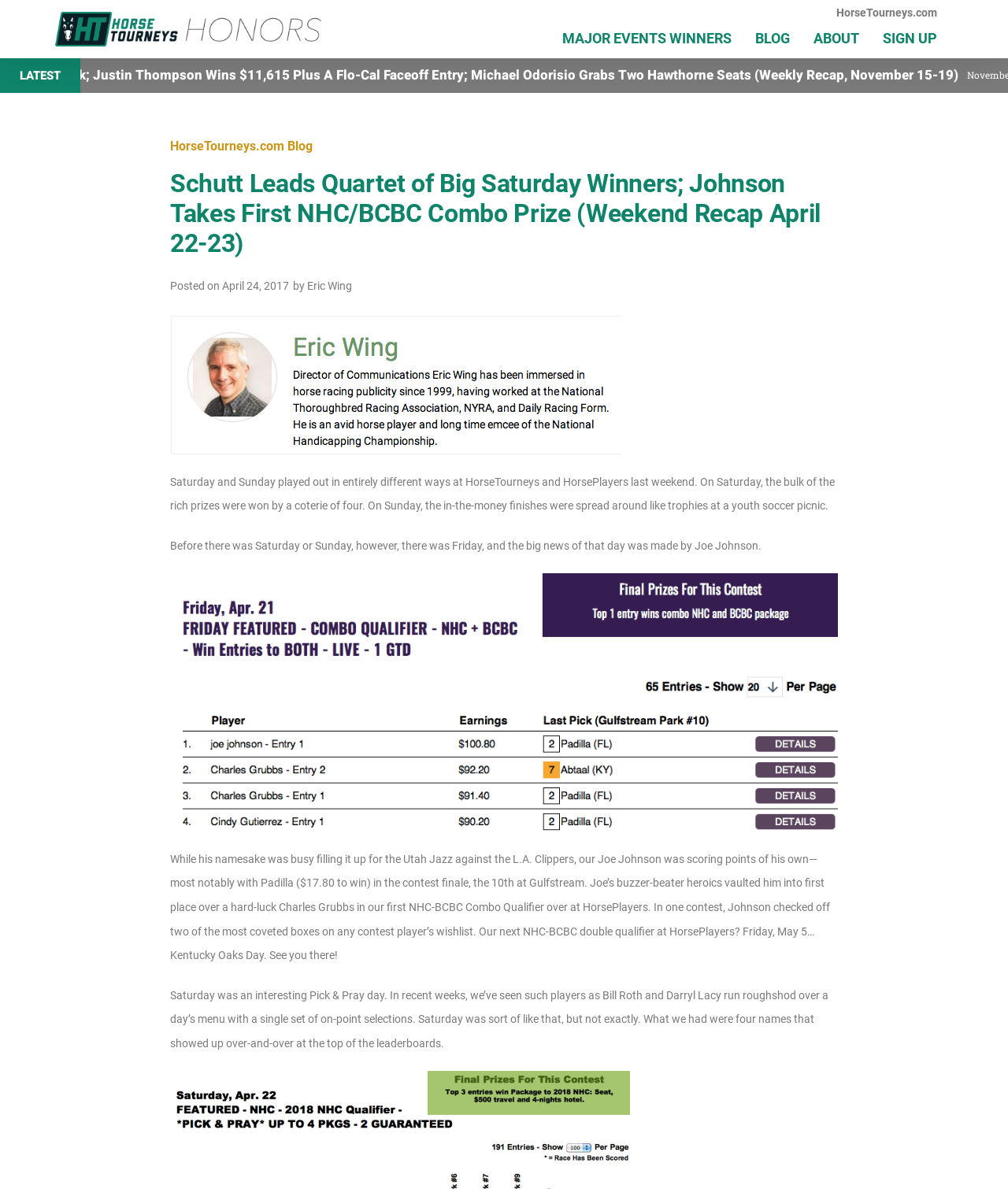What is the date of the blog post?
Analyze the screenshot and provide a detailed answer to the question.

I found the answer by looking at the static text elements below the blog post title, which indicate the date of the post as 'April 24, 2017'.